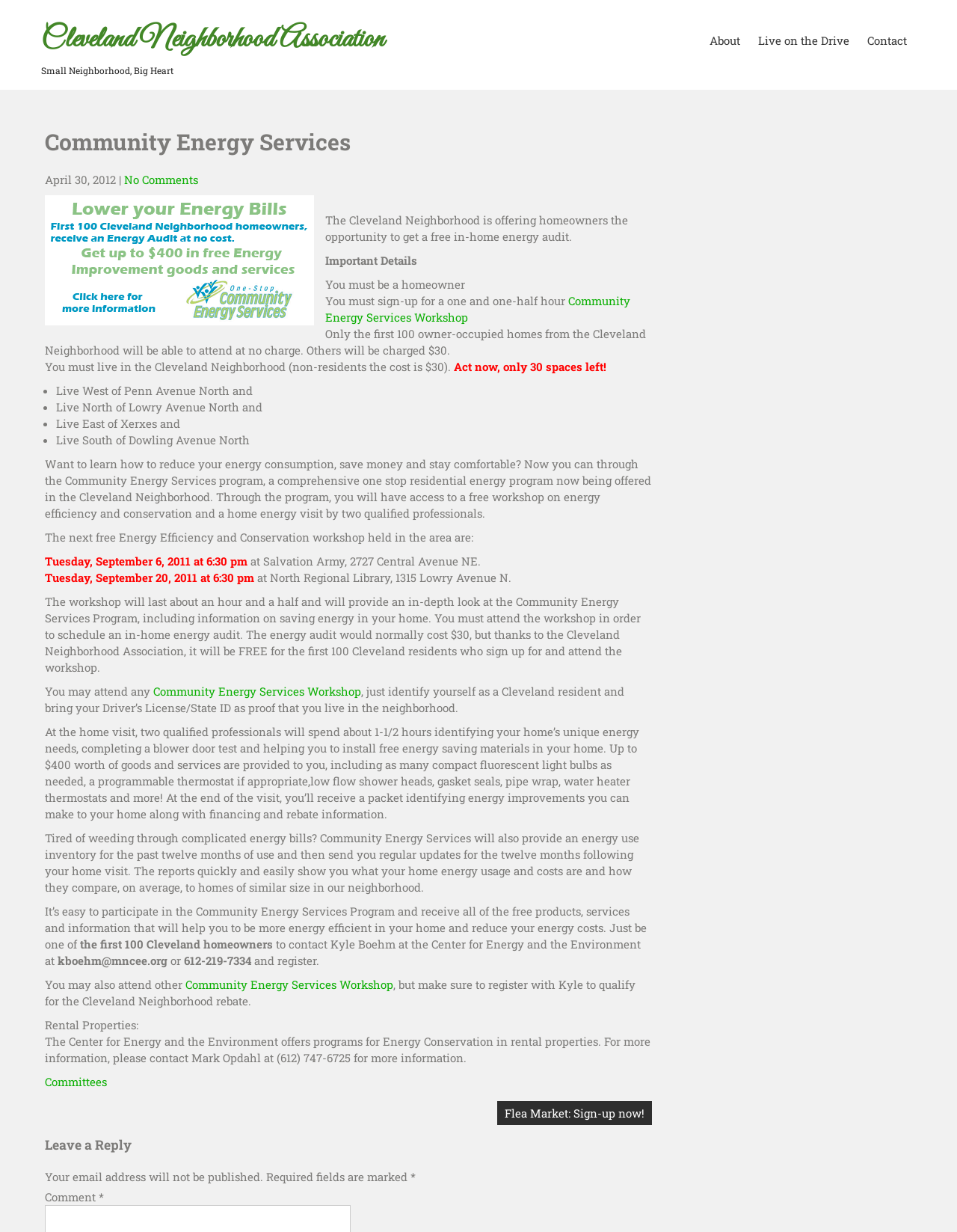Please indicate the bounding box coordinates of the element's region to be clicked to achieve the instruction: "Click on the 'Flea Market: Sign-up now!' link". Provide the coordinates as four float numbers between 0 and 1, i.e., [left, top, right, bottom].

[0.52, 0.894, 0.681, 0.913]